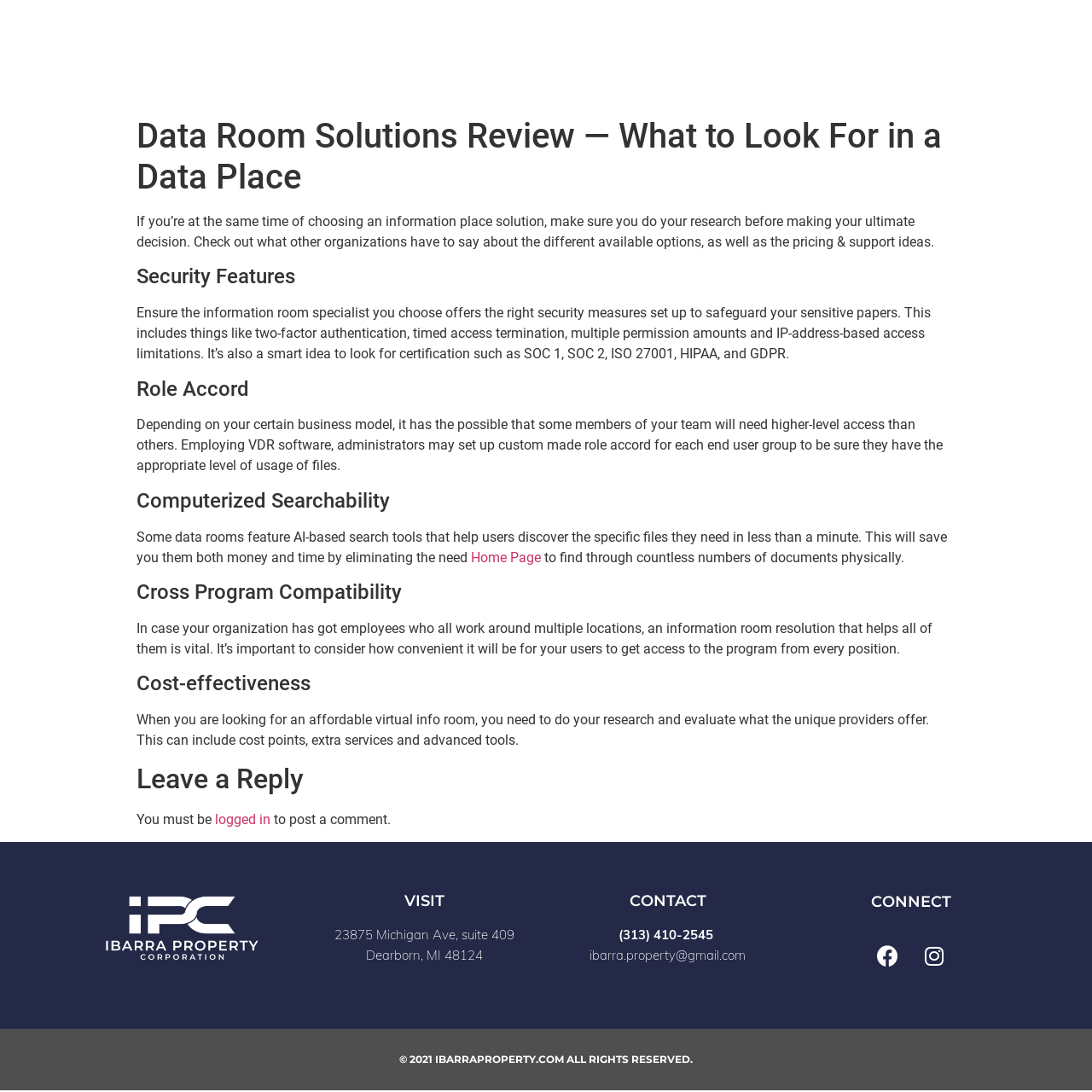How can administrators set up access for team members in a data room?
Respond to the question with a single word or phrase according to the image.

Custom role accord